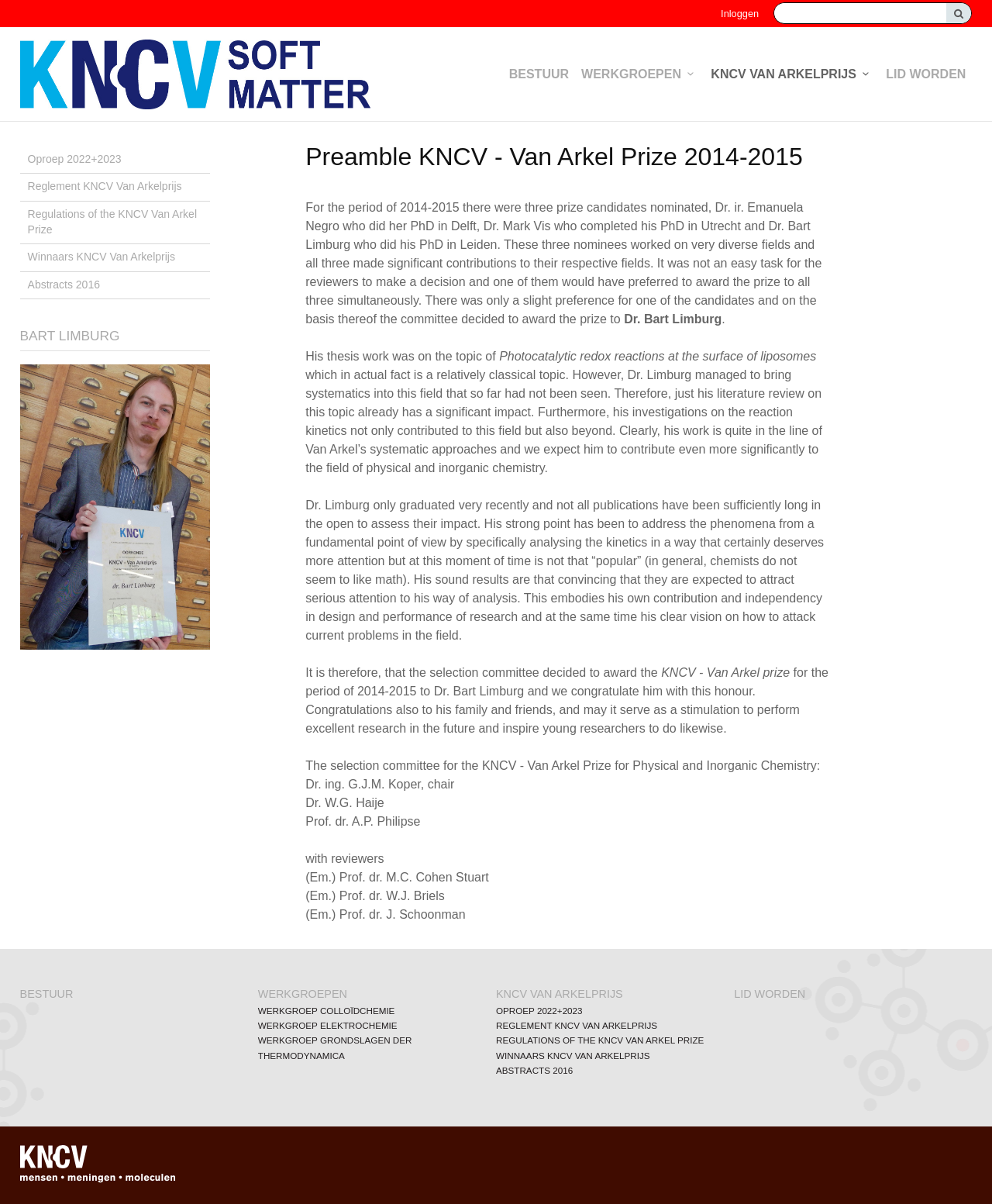Provide the bounding box coordinates for the UI element described in this sentence: "Rebecca Hine". The coordinates should be four float values between 0 and 1, i.e., [left, top, right, bottom].

None